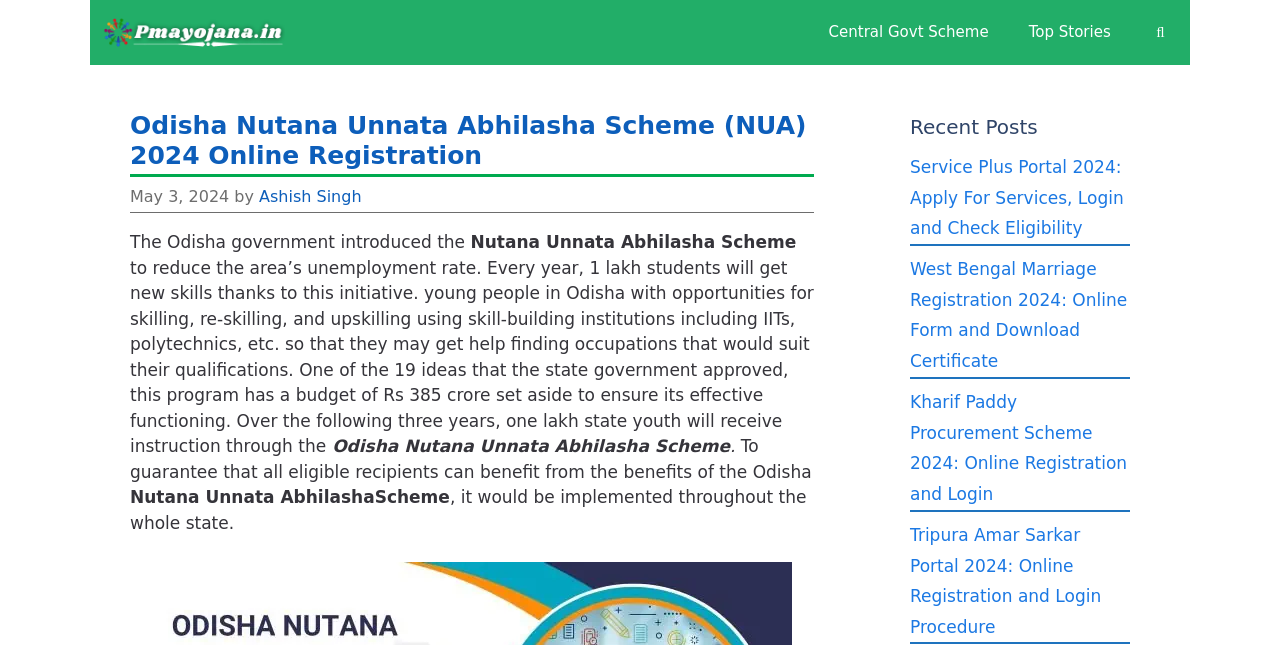Determine the bounding box coordinates of the clickable element necessary to fulfill the instruction: "Open Search Bar". Provide the coordinates as four float numbers within the 0 to 1 range, i.e., [left, top, right, bottom].

[0.883, 0.0, 0.93, 0.101]